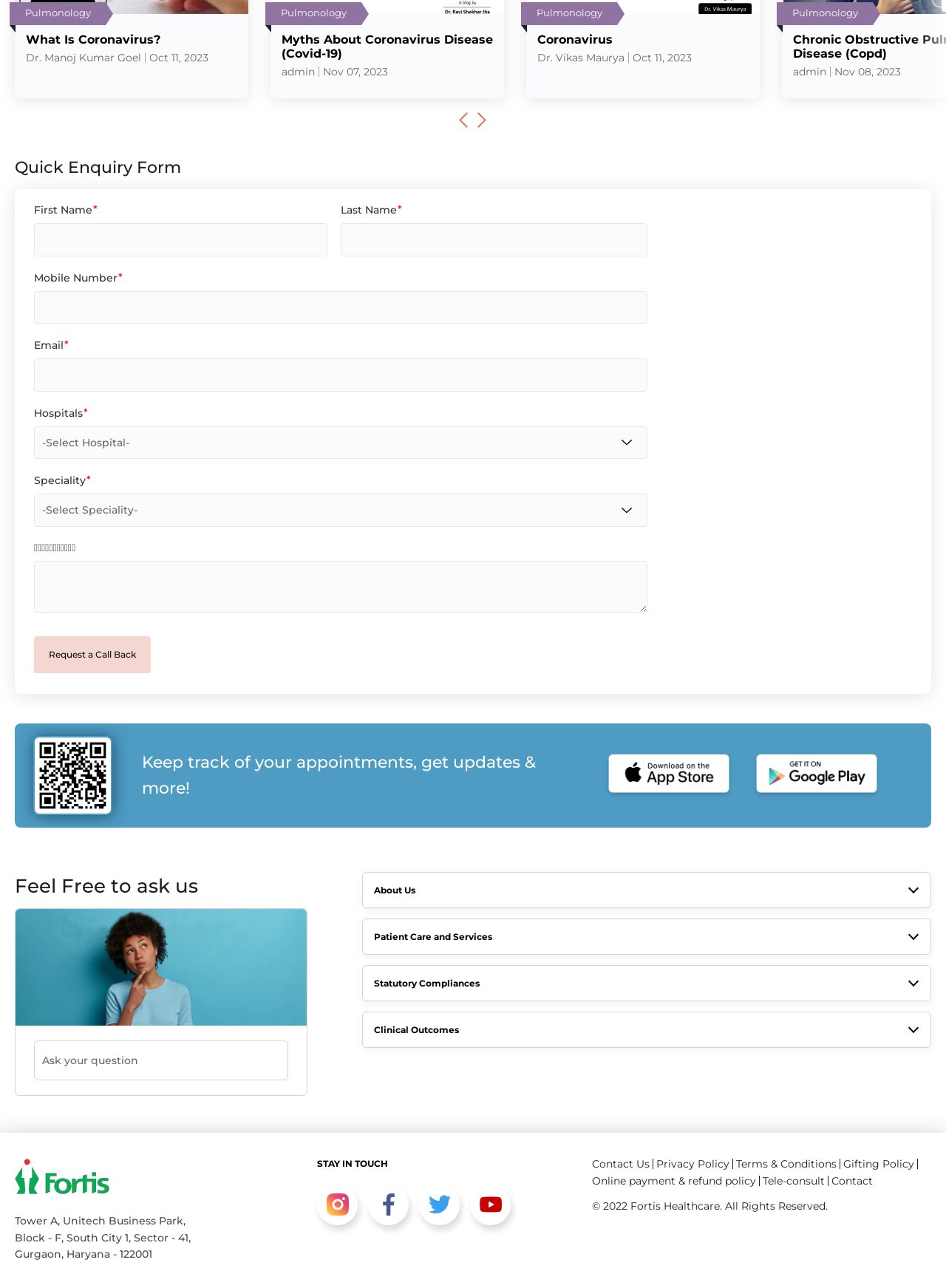What is the topic of the article?
Provide a detailed and well-explained answer to the question.

Based on the headings and text on the webpage, it appears that the topic of the article is Coronavirus, specifically myths about the disease and its prevention.